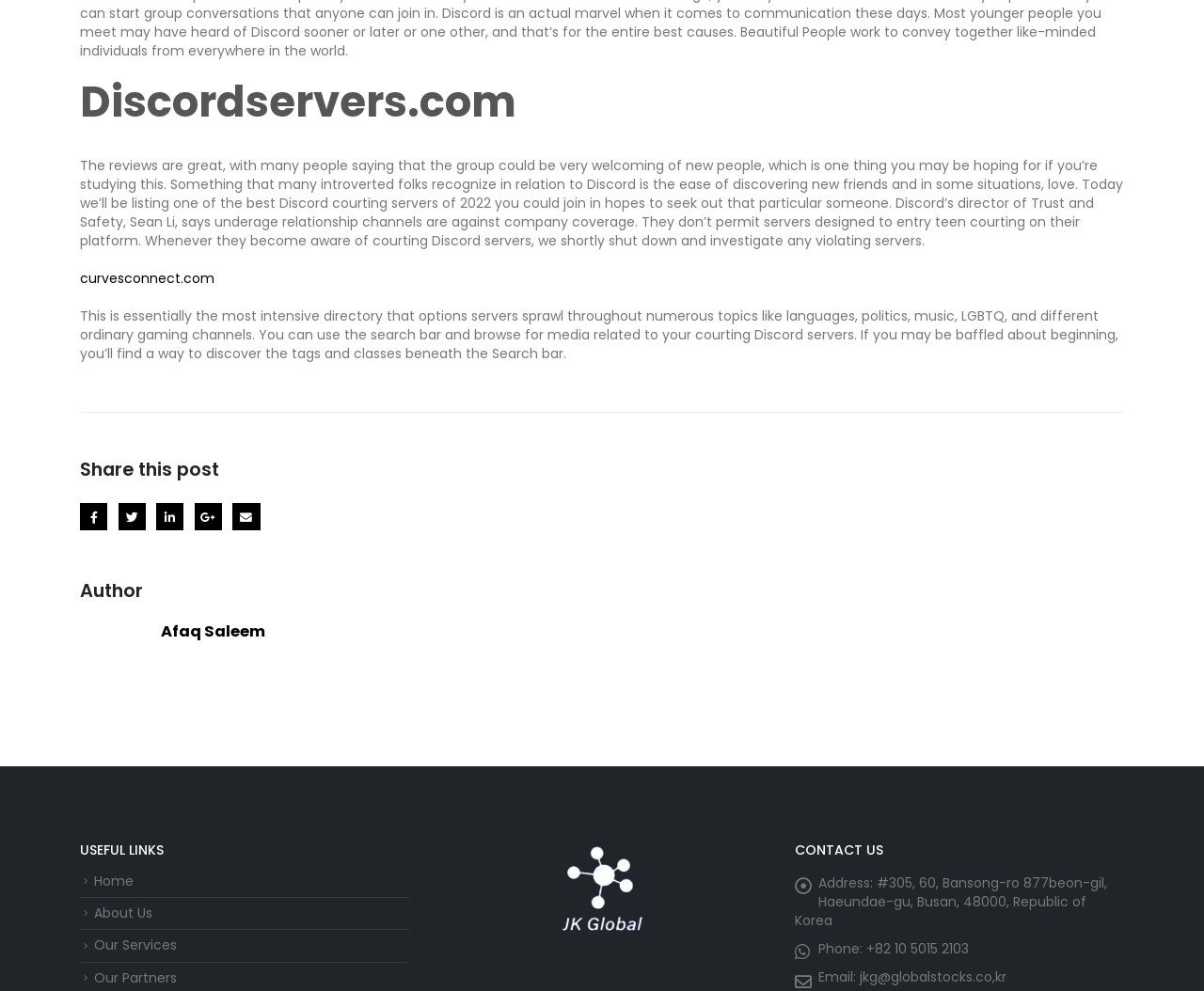Using the description "LinkedIn", predict the bounding box of the relevant HTML element.

[0.13, 0.508, 0.153, 0.535]